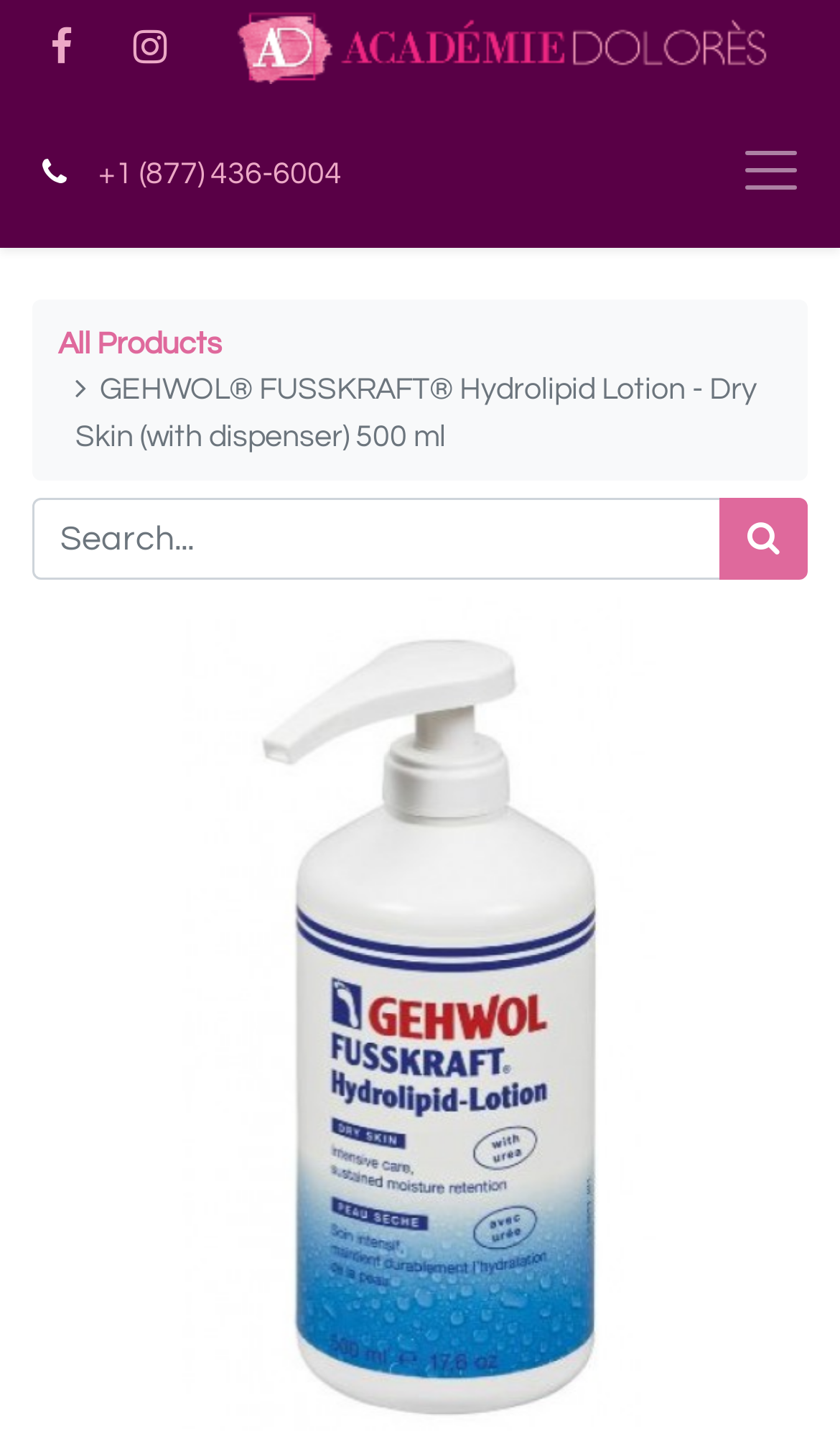Please determine the bounding box coordinates of the element to click in order to execute the following instruction: "Call +1 (877) 436-6004". The coordinates should be four float numbers between 0 and 1, specified as [left, top, right, bottom].

[0.117, 0.109, 0.406, 0.132]